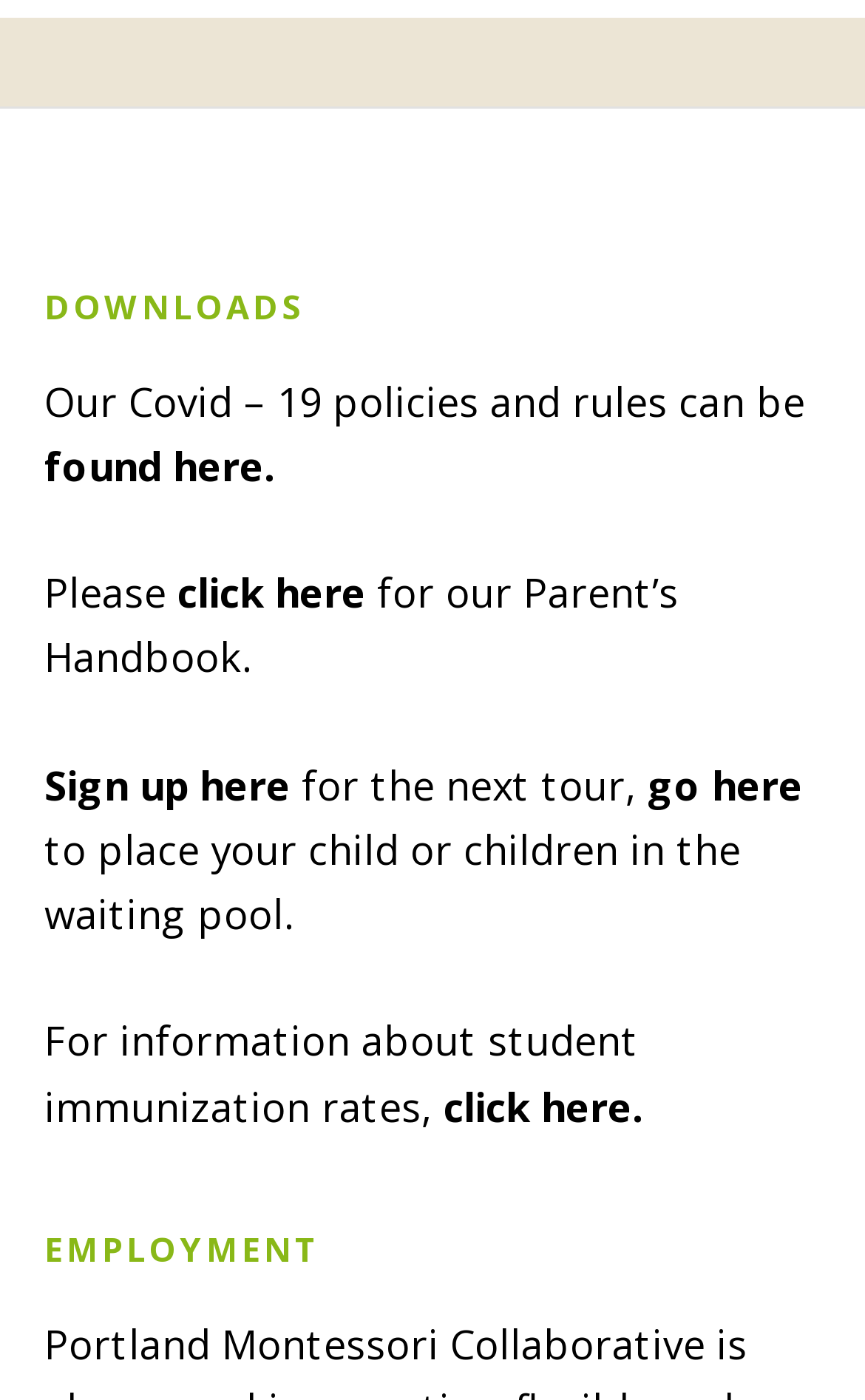Bounding box coordinates are to be given in the format (top-left x, top-left y, bottom-right x, bottom-right y). All values must be floating point numbers between 0 and 1. Provide the bounding box coordinate for the UI element described as: click here

[0.205, 0.404, 0.436, 0.442]